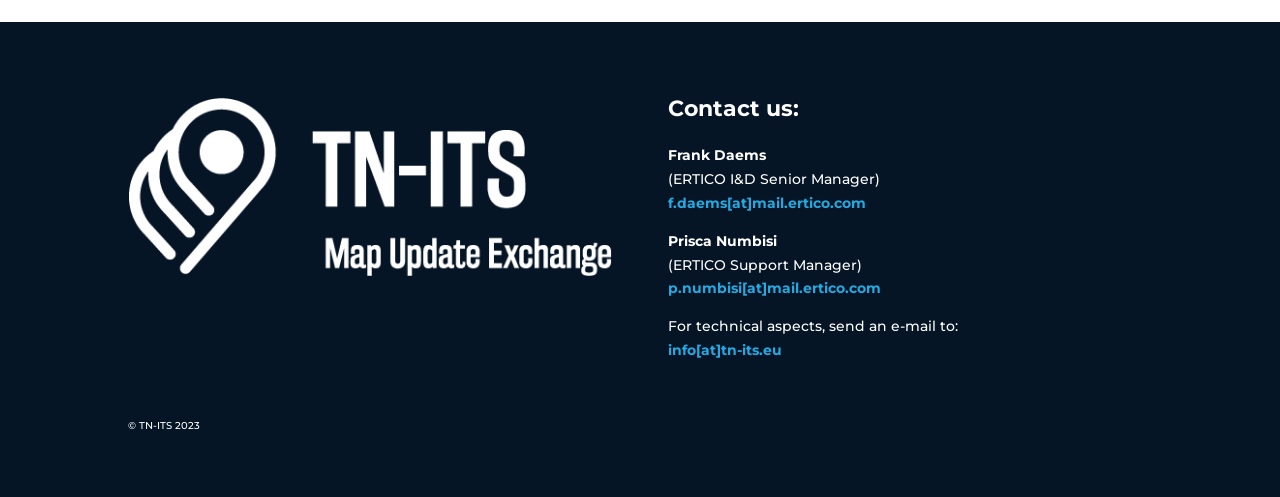What is the year of the copyright mentioned at the bottom of the page?
Relying on the image, give a concise answer in one word or a brief phrase.

2023